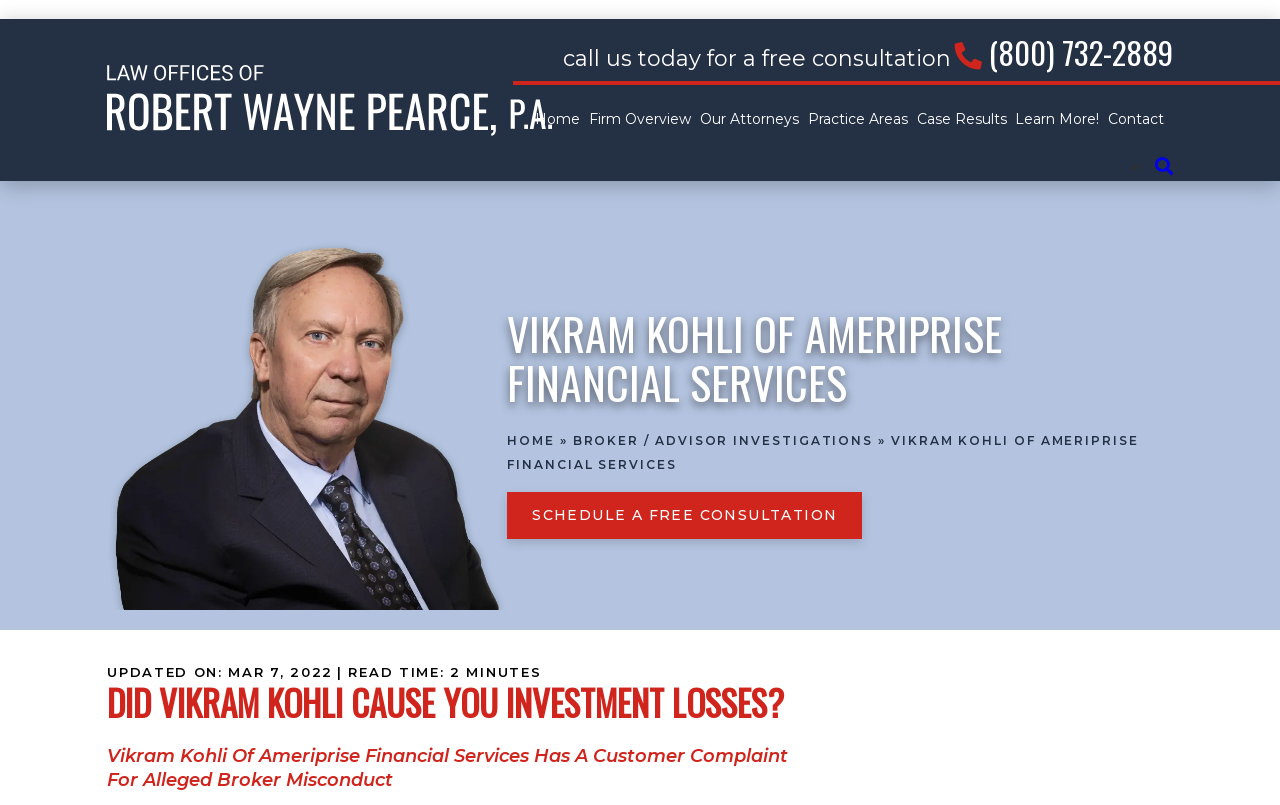What is the phone number to call for a free consultation?
Answer the question using a single word or phrase, according to the image.

(800) 732-2889